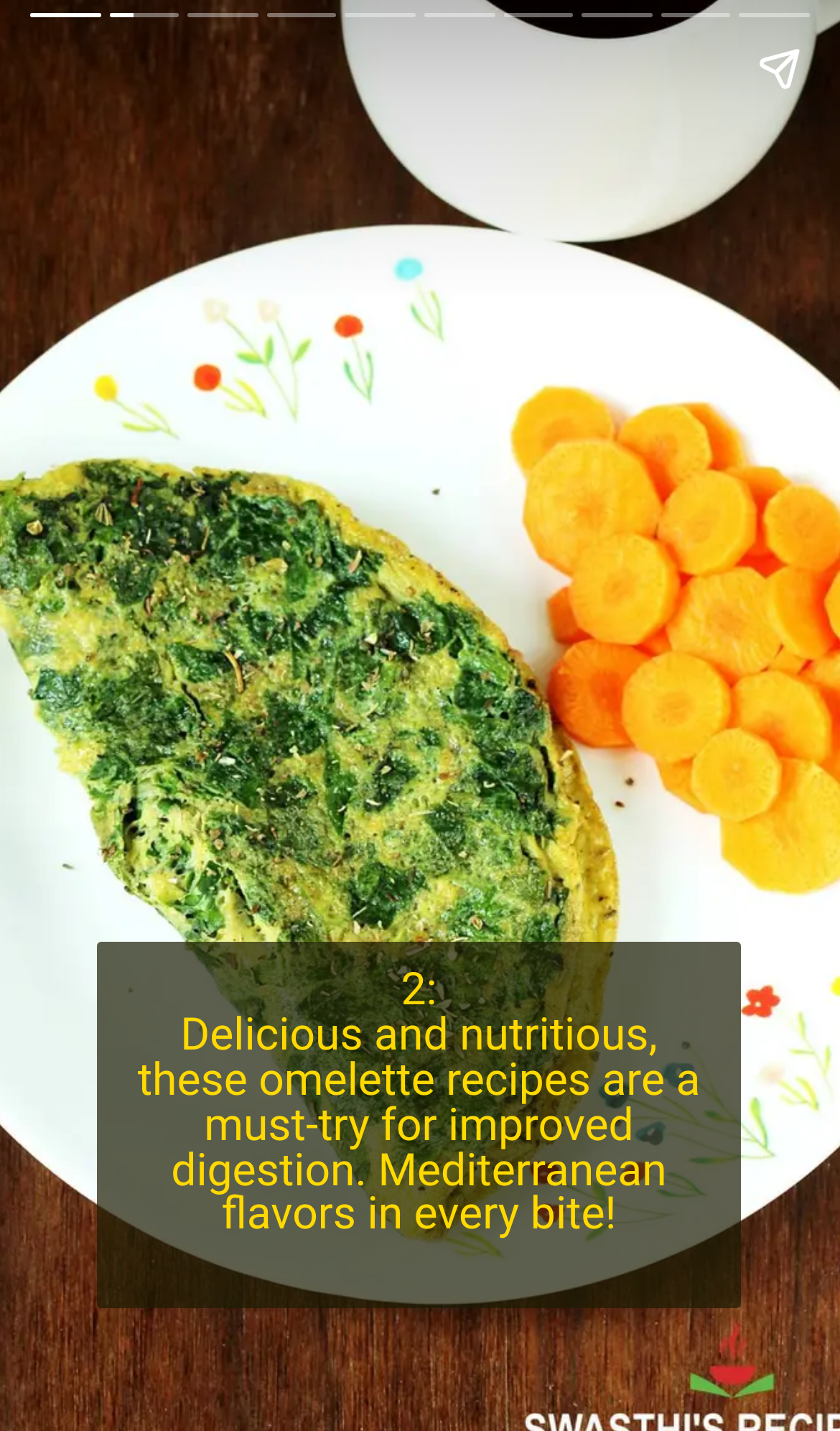Detail the various sections and features of the webpage.

The webpage is about Mediterranean egg and spinach omelette dishes for better digestion, specifically targeting busy girls. At the top, there is a heading that reads "Delicious and nutritious, these omelette recipes are a must-try for improved digestion. Mediterranean flavors in every bite!" This heading is positioned roughly in the middle of the top section of the page.

Below the heading, there is a large section that takes up most of the page, which appears to be the main content area. This section is likely where the omelette recipes are presented.

In the top-right corner, there is a "Share story" button. On the left side of the page, near the top, there are two navigation buttons: "Previous page" and "Next page". These buttons are stacked vertically, with "Previous page" above "Next page".

There are also two complementary sections, one at the very top of the page and another on the left side, near the top. These sections do not contain any descriptive text, but they may contain images or other visual elements.